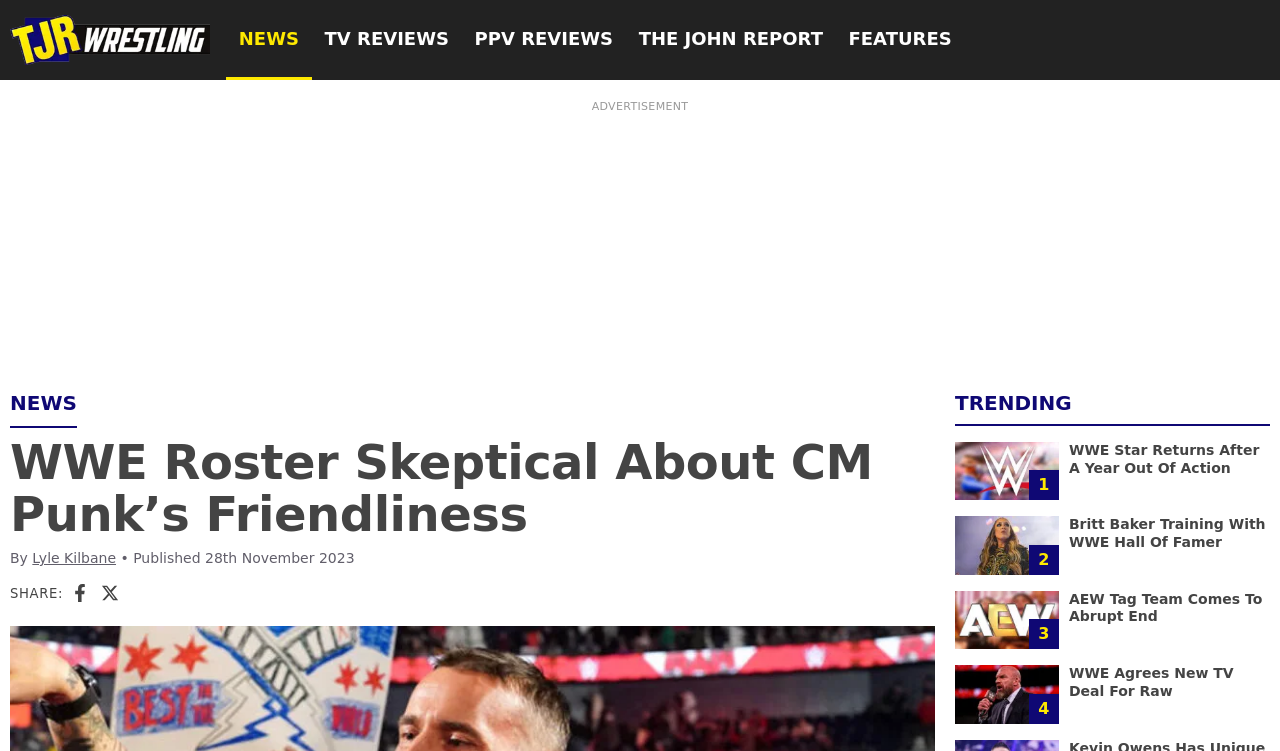Provide the bounding box coordinates of the HTML element this sentence describes: "parent_node: NEWS aria-label="TJR Wrestling"".

[0.008, 0.02, 0.164, 0.087]